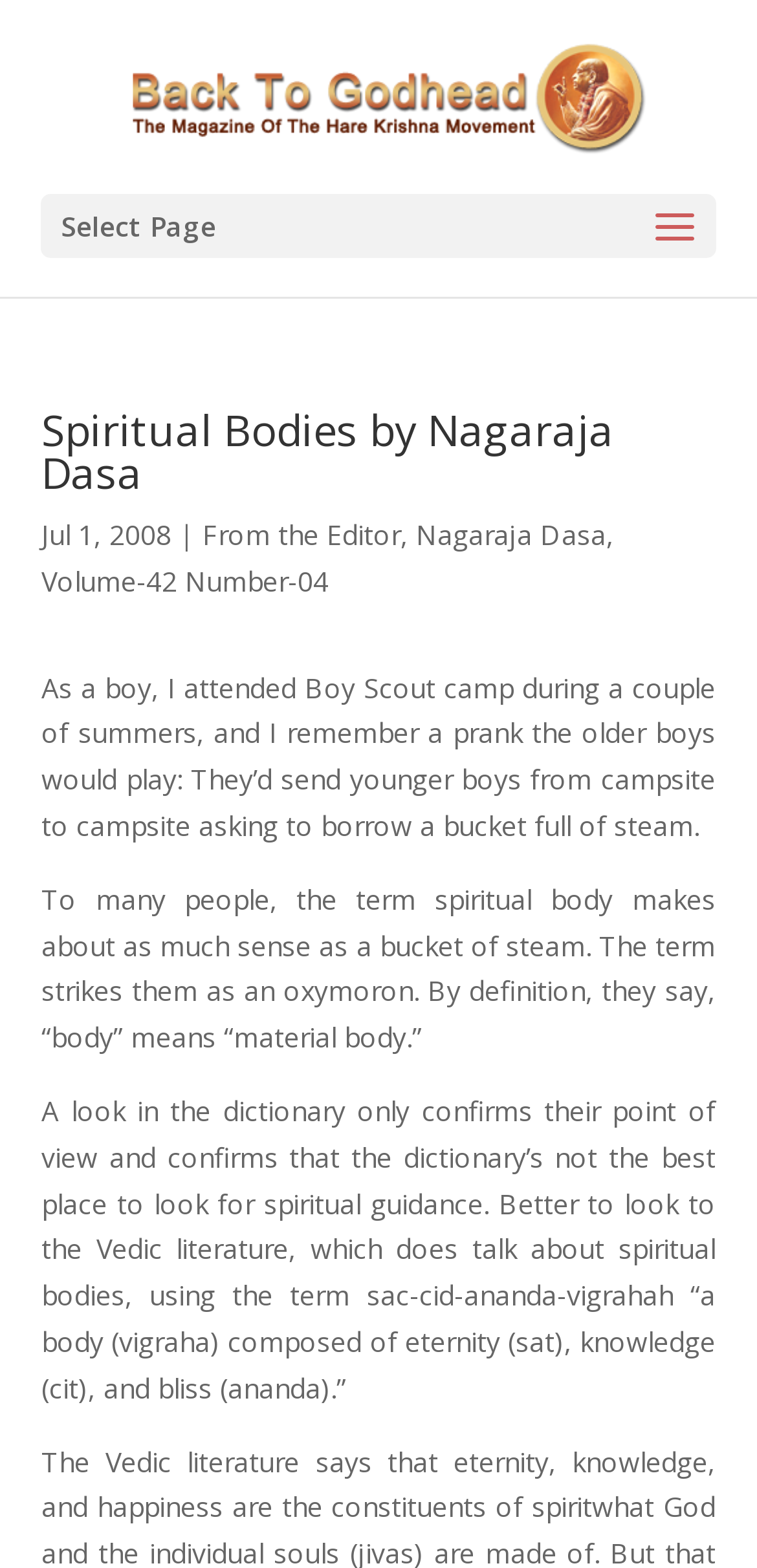Extract the bounding box coordinates of the UI element described: "Nagaraja Dasa". Provide the coordinates in the format [left, top, right, bottom] with values ranging from 0 to 1.

[0.55, 0.329, 0.801, 0.353]